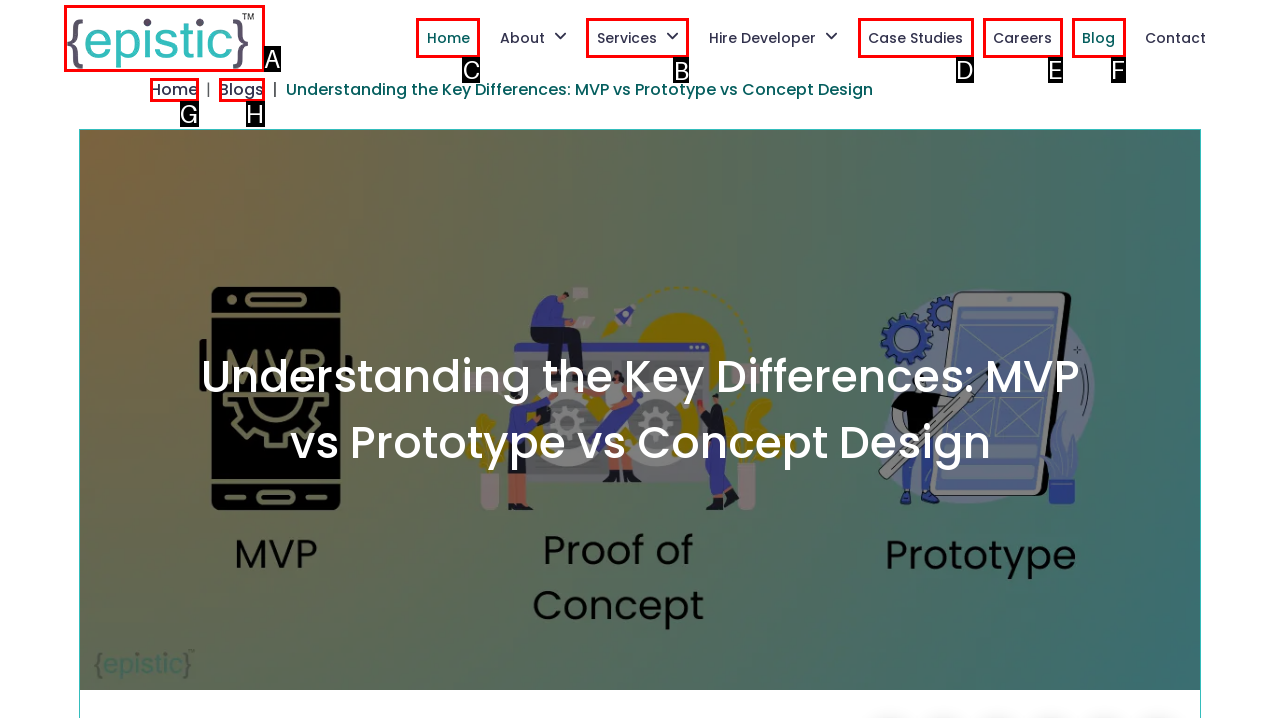Select the right option to accomplish this task: visit the blog. Reply with the letter corresponding to the correct UI element.

F